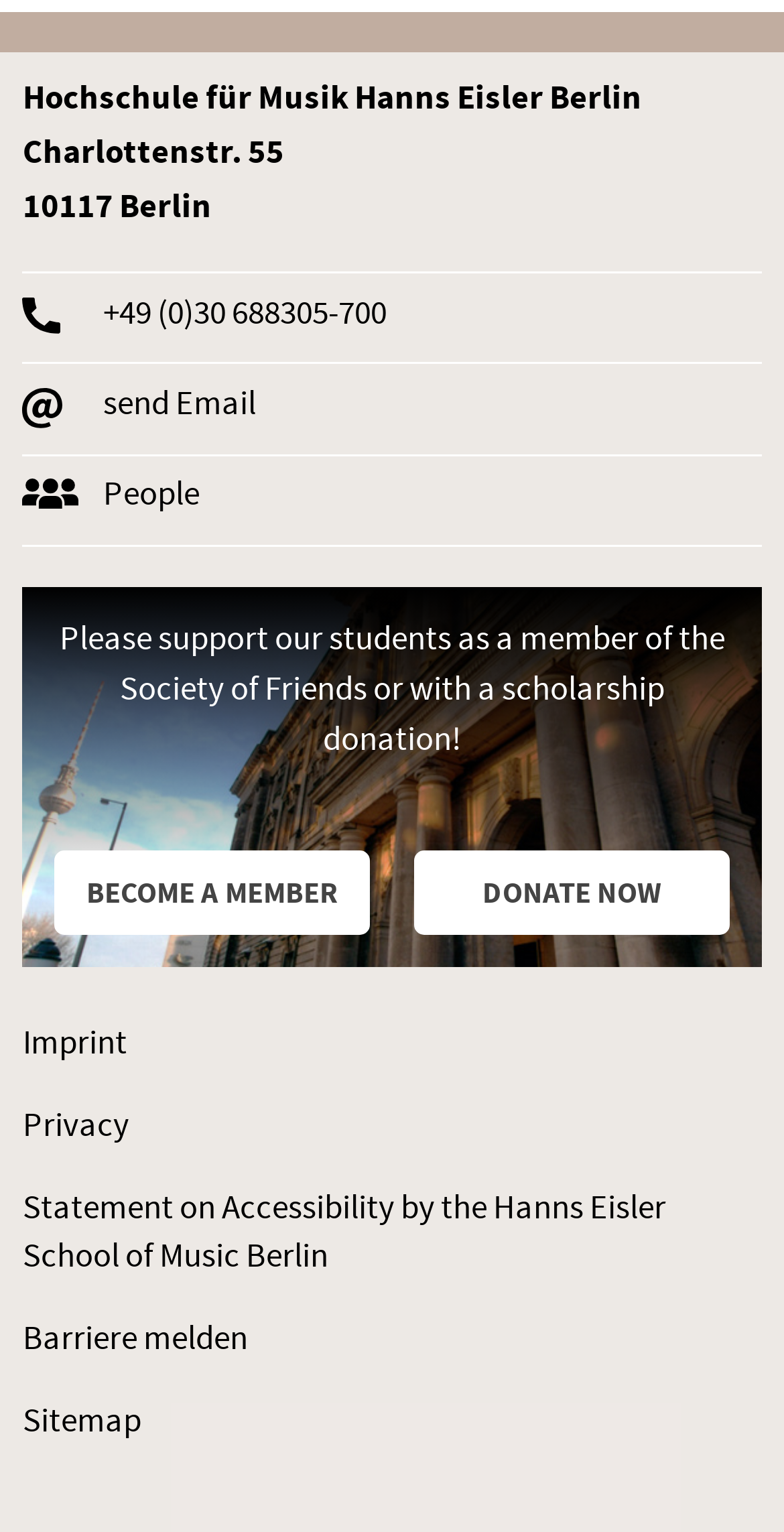What is the address of the music school?
Answer the question with a single word or phrase, referring to the image.

Charlottenstr. 55, 10117 Berlin